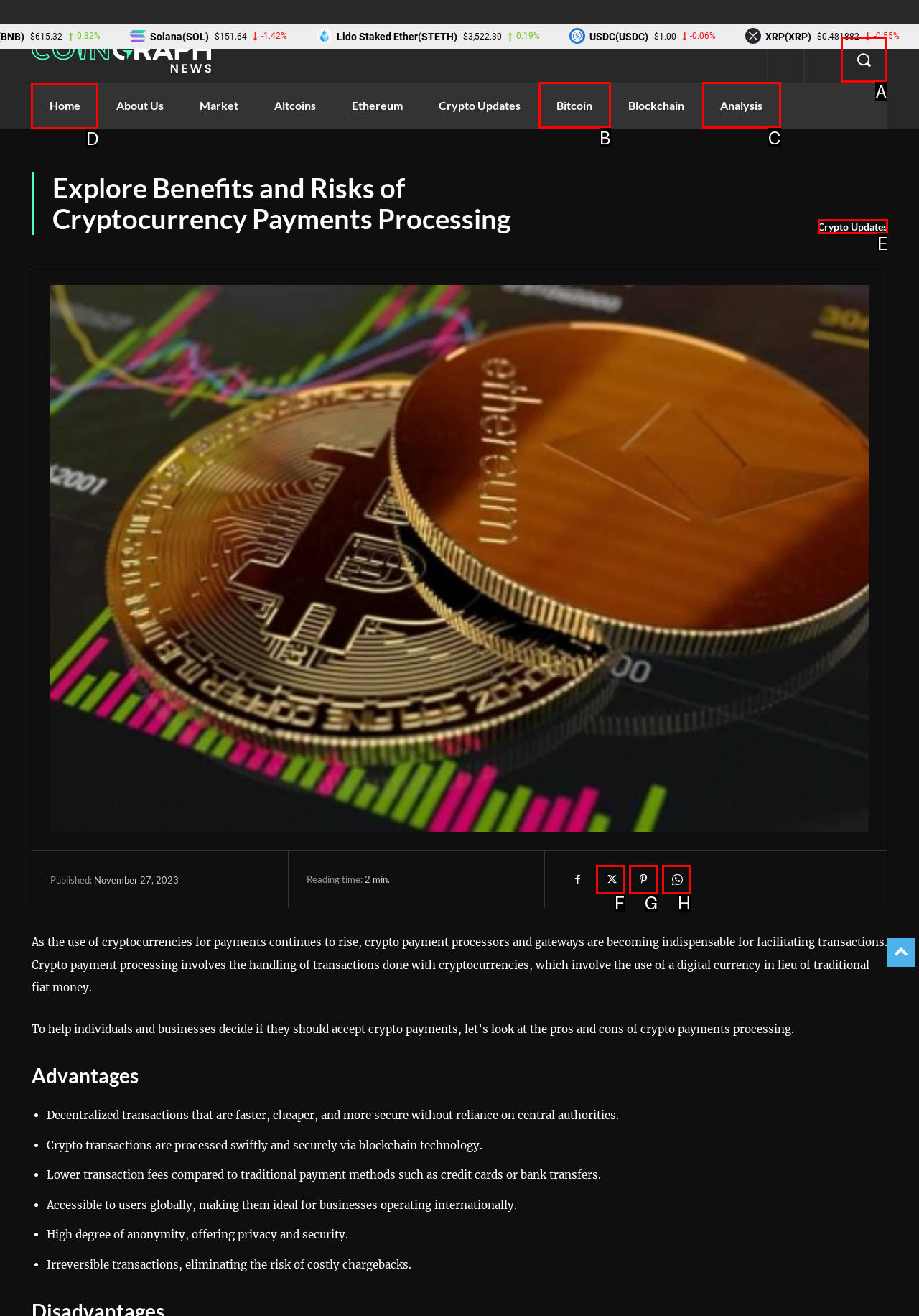Decide which HTML element to click to complete the task: Go to 'Home' page Provide the letter of the appropriate option.

D